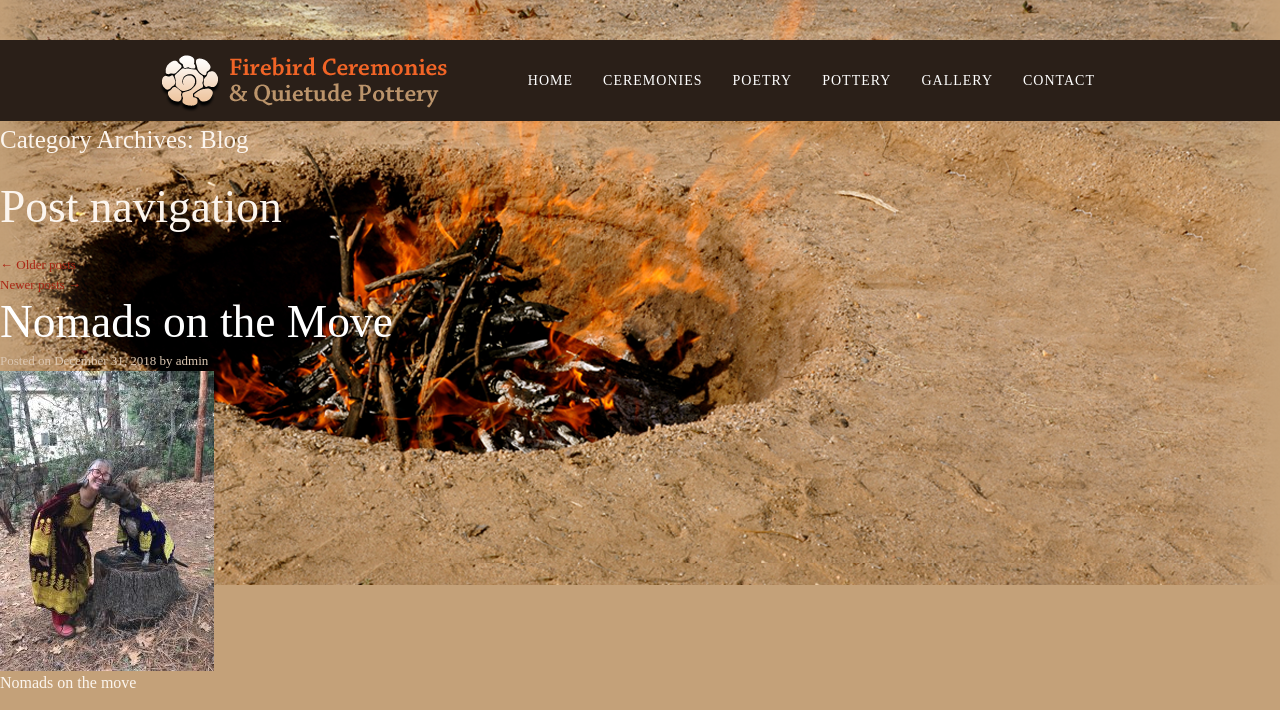Find the bounding box coordinates of the area that needs to be clicked in order to achieve the following instruction: "view contact page". The coordinates should be specified as four float numbers between 0 and 1, i.e., [left, top, right, bottom].

[0.788, 0.056, 0.867, 0.17]